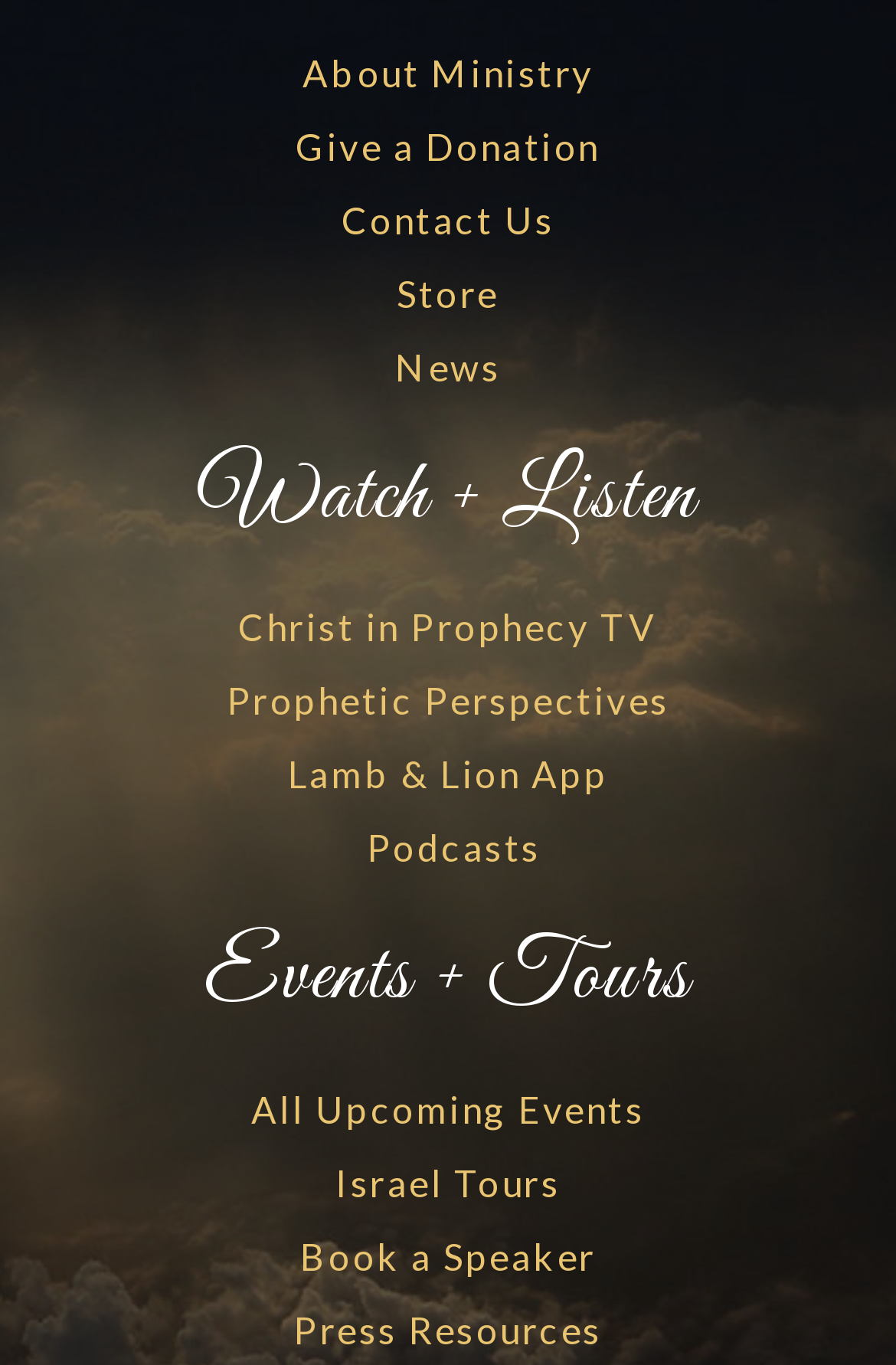What is the third section on the webpage?
Based on the image, provide your answer in one word or phrase.

Events + Tours